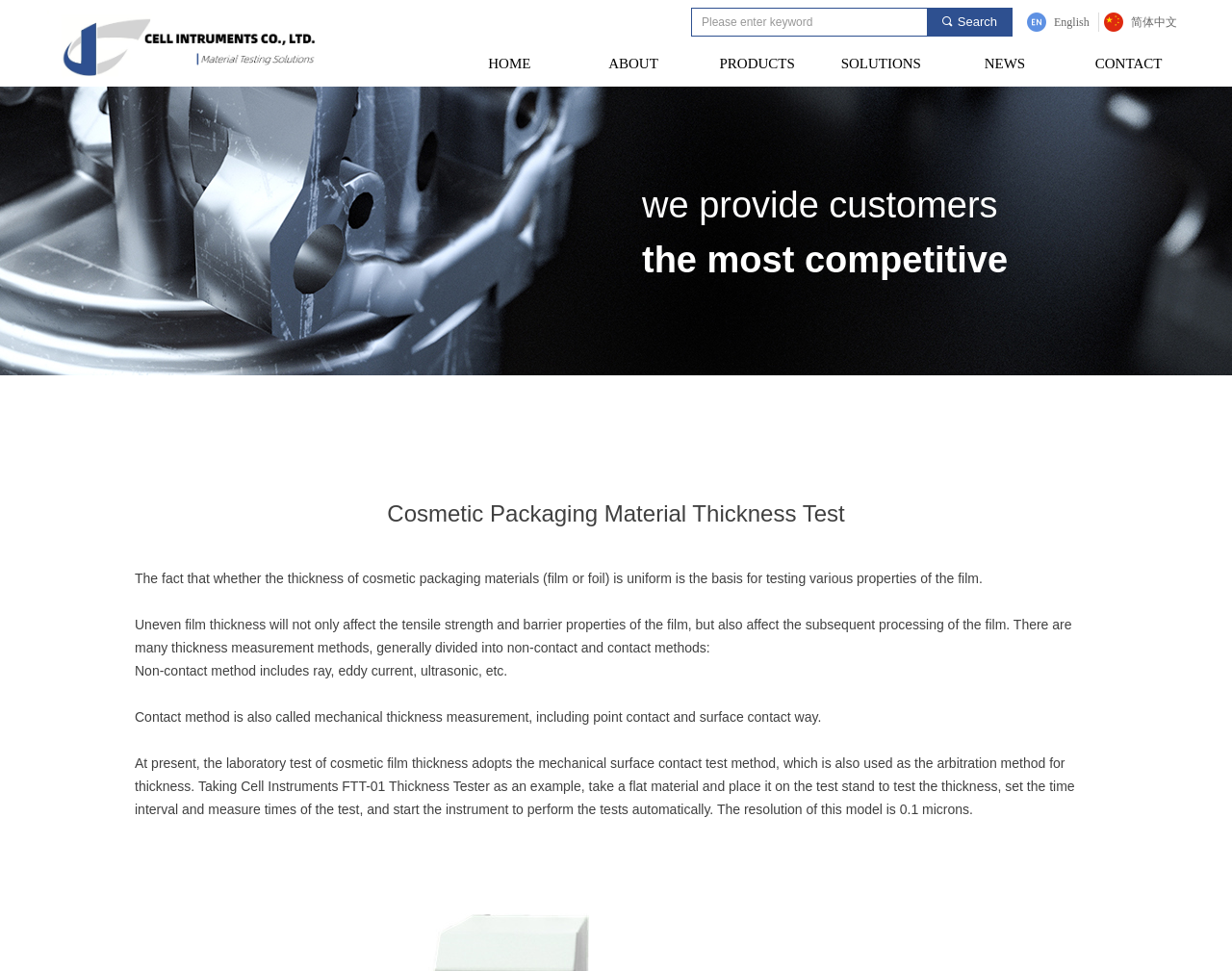Locate the bounding box coordinates of the element that needs to be clicked to carry out the instruction: "Go to HOME page". The coordinates should be given as four float numbers ranging from 0 to 1, i.e., [left, top, right, bottom].

[0.363, 0.045, 0.464, 0.086]